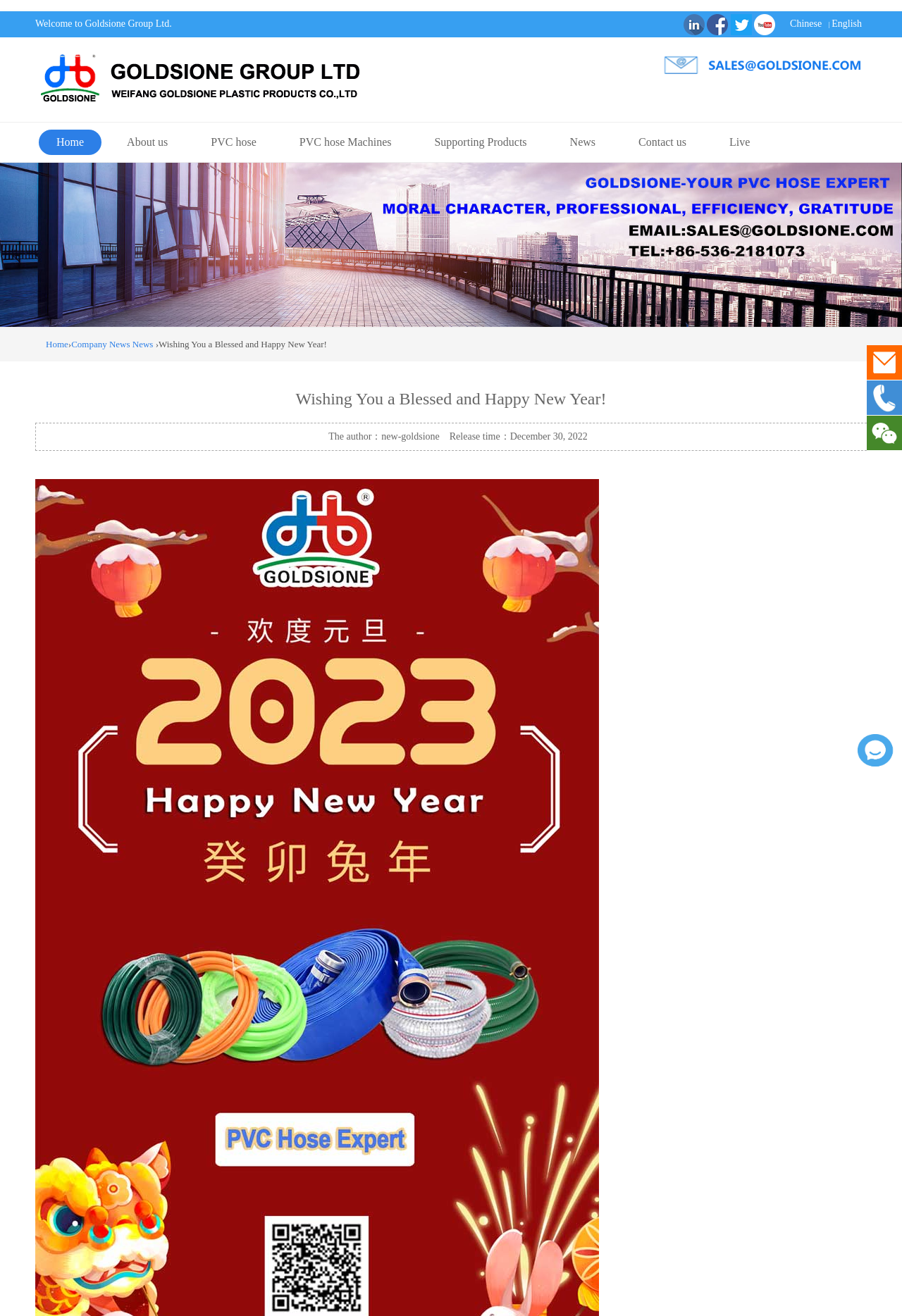Please provide the bounding box coordinates in the format (top-left x, top-left y, bottom-right x, bottom-right y). Remember, all values are floating point numbers between 0 and 1. What is the bounding box coordinate of the region described as: Back from Turkey

None